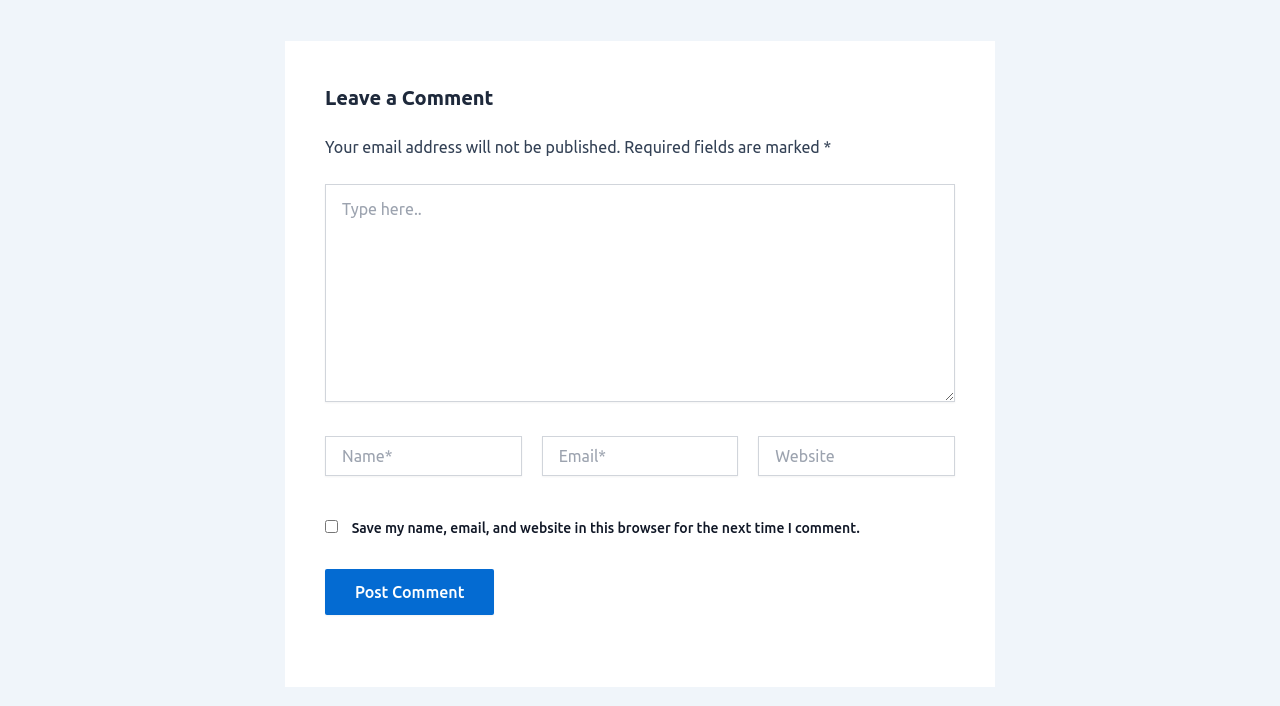Based on the image, give a detailed response to the question: How many text fields are in the comment form?

The comment form contains four text fields: one for the user's name, one for their email address, one for their website, and one for the comment itself.